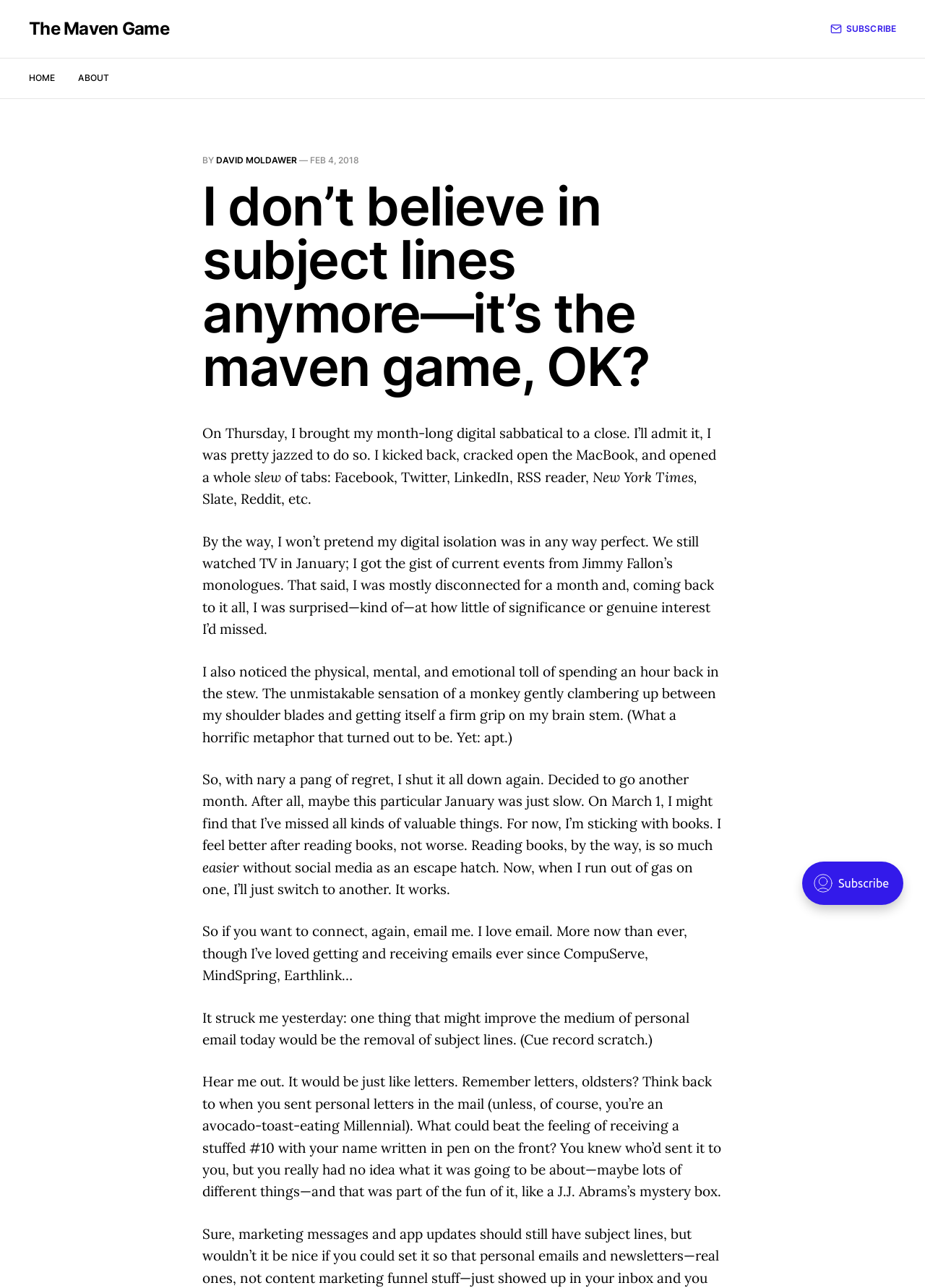Locate the bounding box of the UI element with the following description: "David Moldawer".

[0.234, 0.12, 0.321, 0.129]